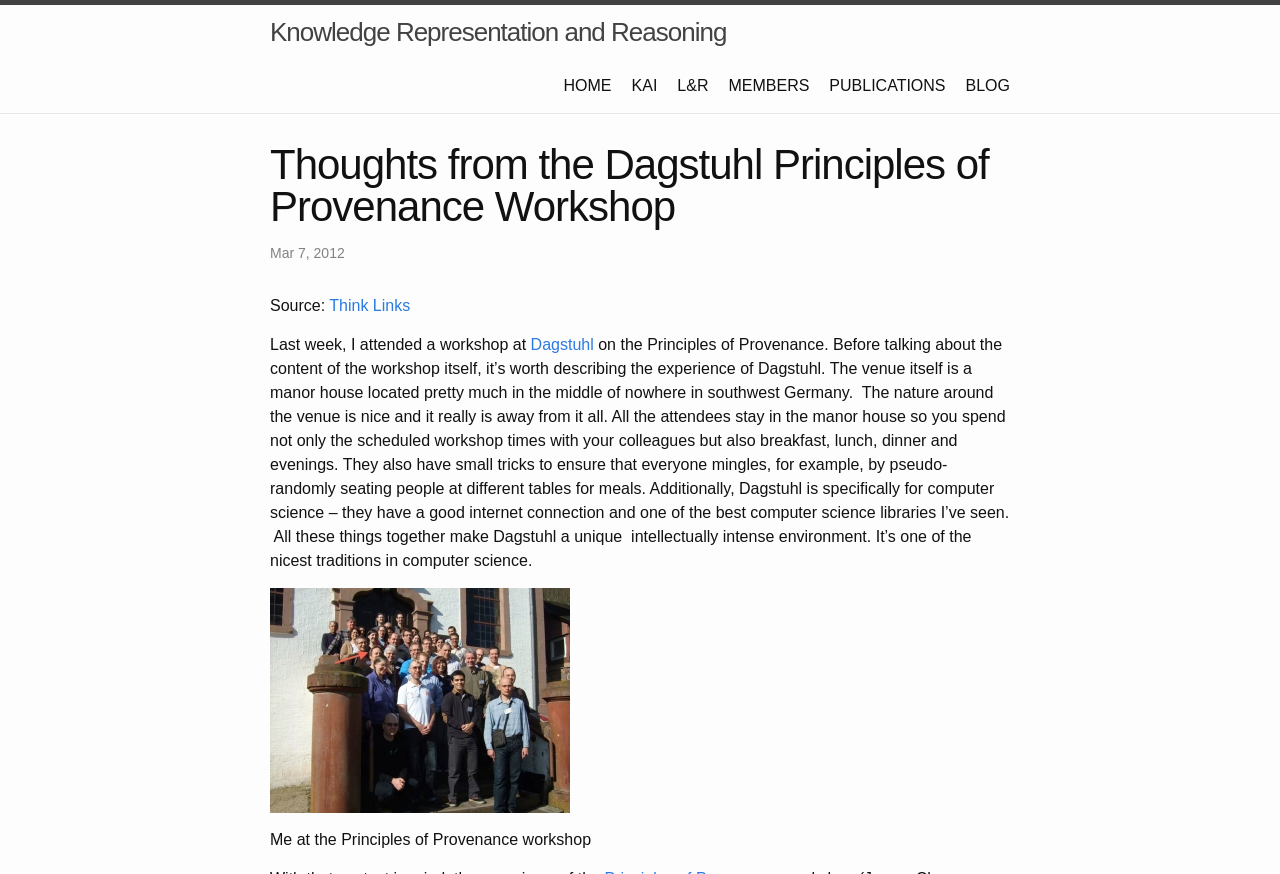Show the bounding box coordinates for the element that needs to be clicked to execute the following instruction: "read blog posts". Provide the coordinates in the form of four float numbers between 0 and 1, i.e., [left, top, right, bottom].

[0.754, 0.088, 0.789, 0.108]